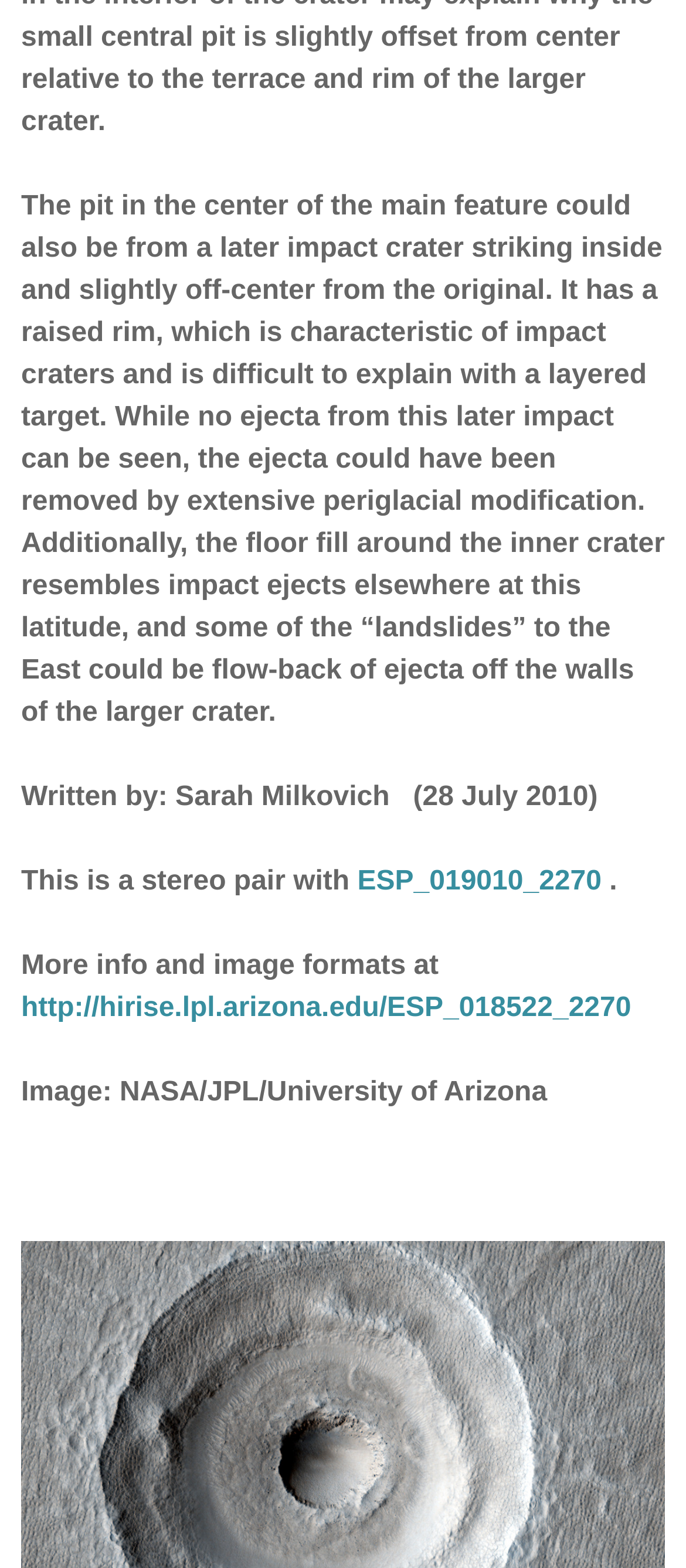Provide a brief response to the question using a single word or phrase: 
What is the topic of the main text?

Impact crater